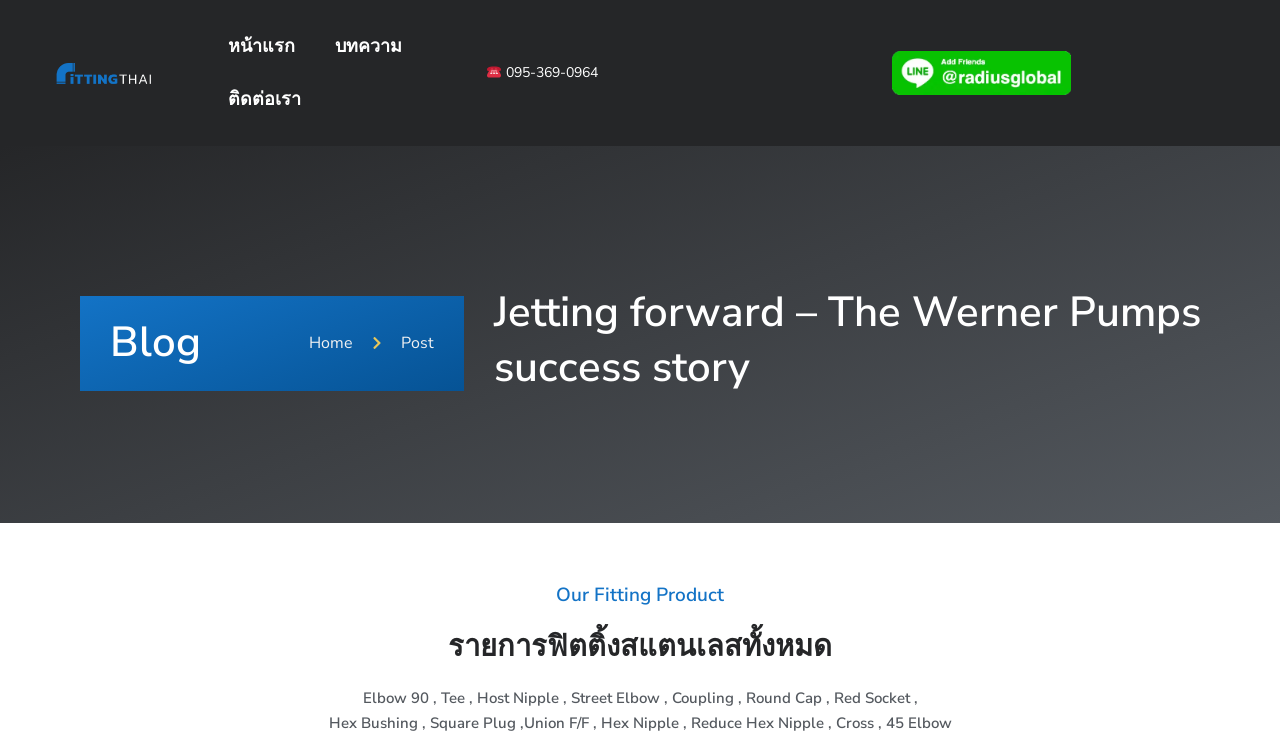Determine the bounding box coordinates for the HTML element described here: "ติดต่อเรา".

[0.162, 0.099, 0.251, 0.171]